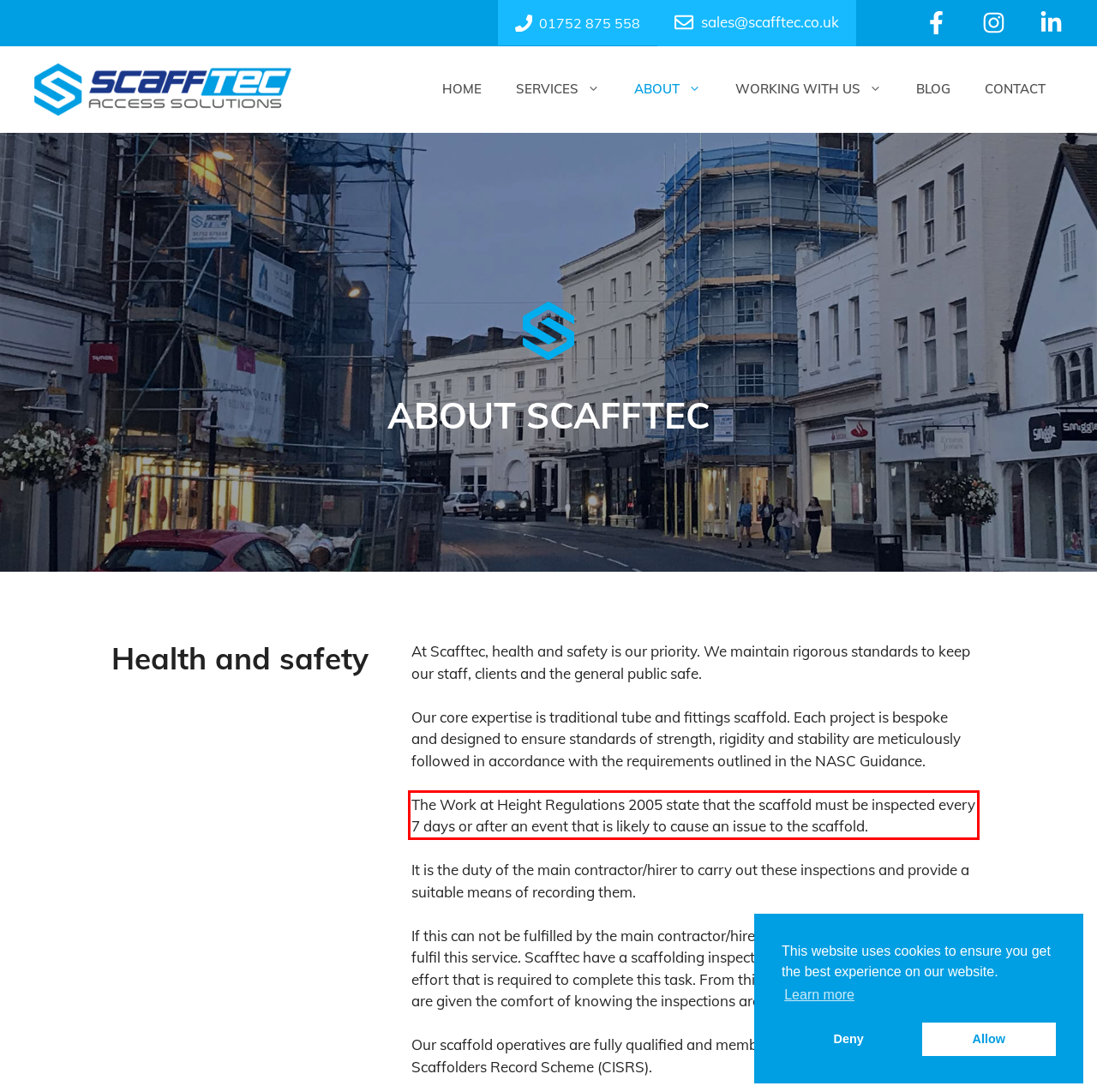Using the provided webpage screenshot, identify and read the text within the red rectangle bounding box.

The Work at Height Regulations 2005 state that the scaffold must be inspected every 7 days or after an event that is likely to cause an issue to the scaffold.